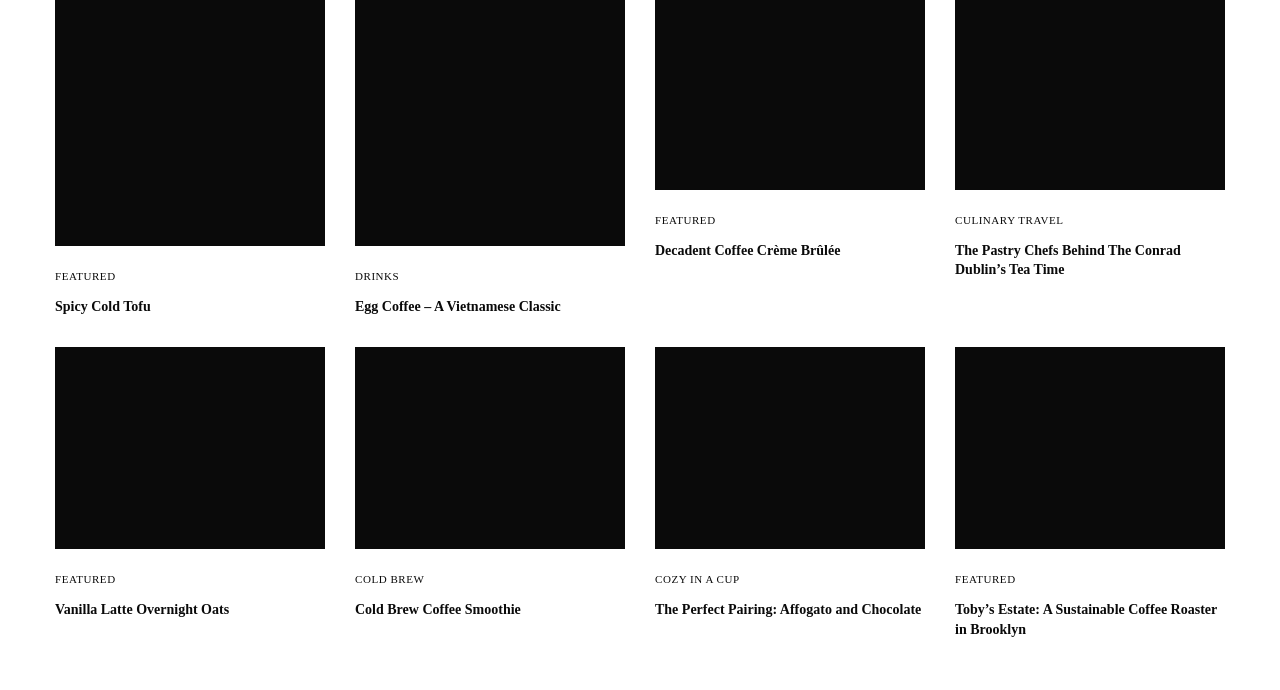What category is 'Egg Coffee – A Vietnamese Classic' under?
Please provide a comprehensive answer based on the visual information in the image.

The category of 'Egg Coffee – A Vietnamese Classic' is 'DRINKS' because the link 'Egg Coffee – A Vietnamese Classic' is right below the link 'DRINKS'.